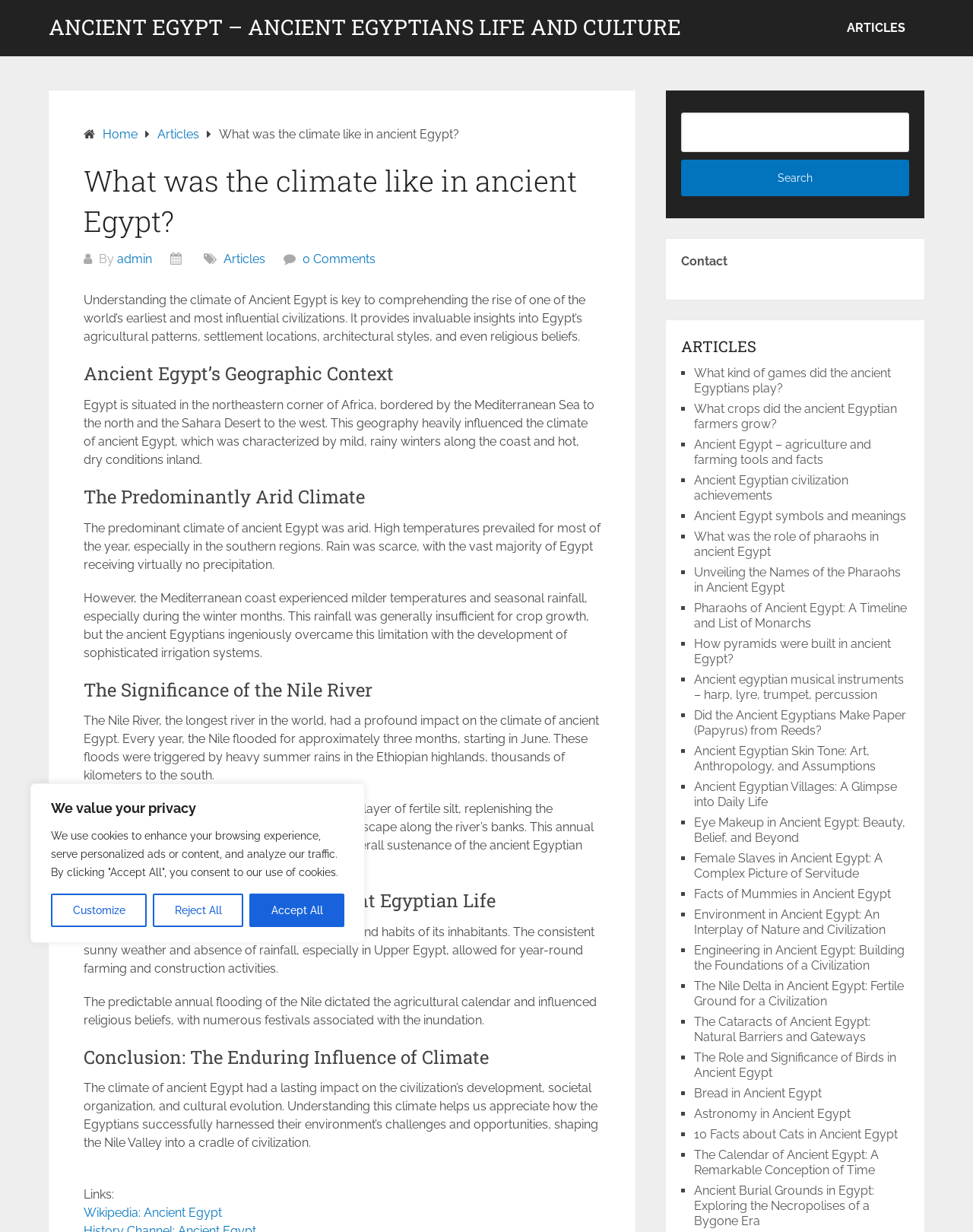Given the element description, predict the bounding box coordinates in the format (top-left x, top-left y, bottom-right x, bottom-right y). Make sure all values are between 0 and 1. Here is the element description: Ancient Egypt symbols and meanings

[0.713, 0.413, 0.931, 0.425]